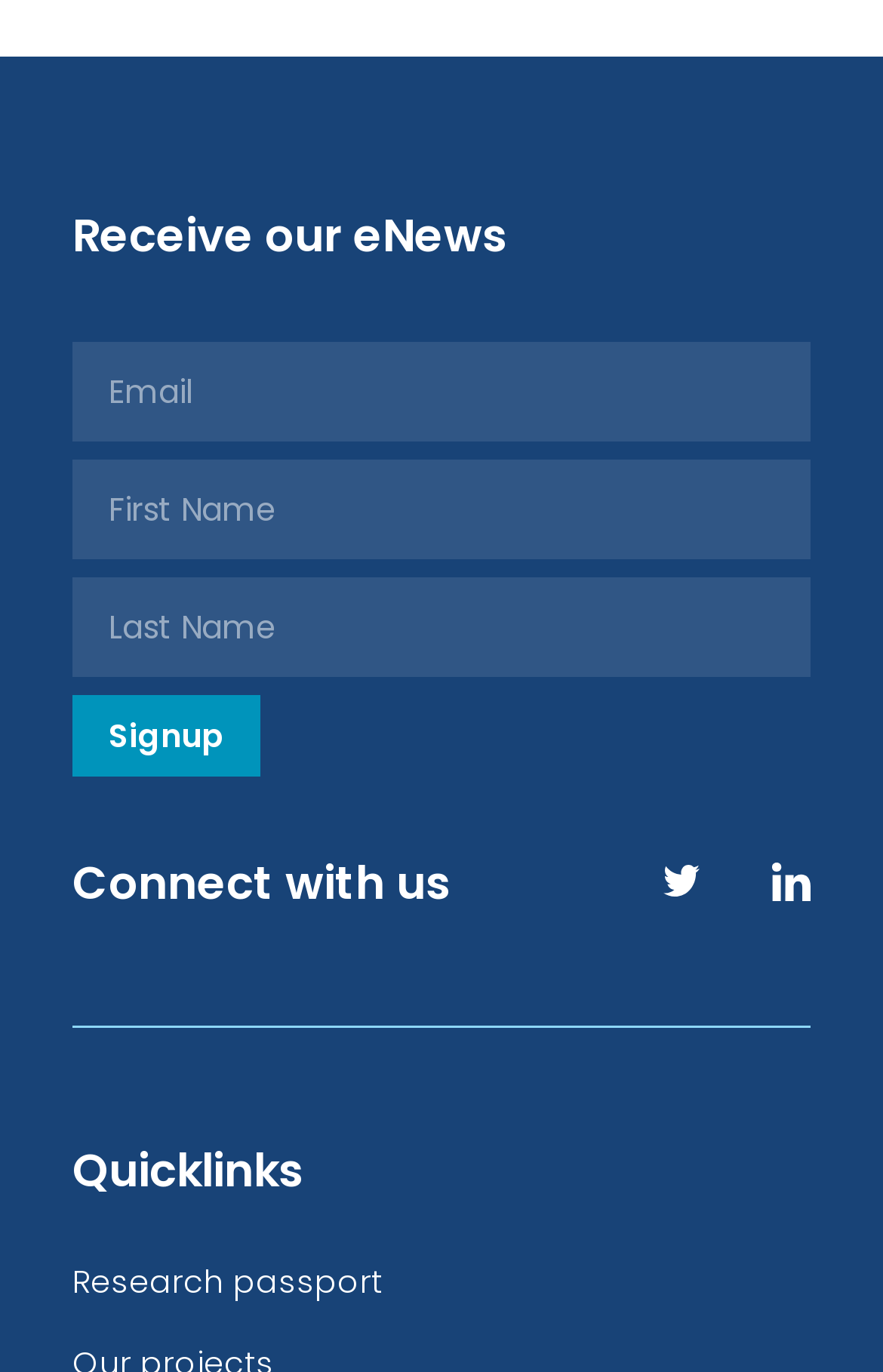Pinpoint the bounding box coordinates of the clickable element to carry out the following instruction: "Click signup."

[0.082, 0.506, 0.295, 0.566]